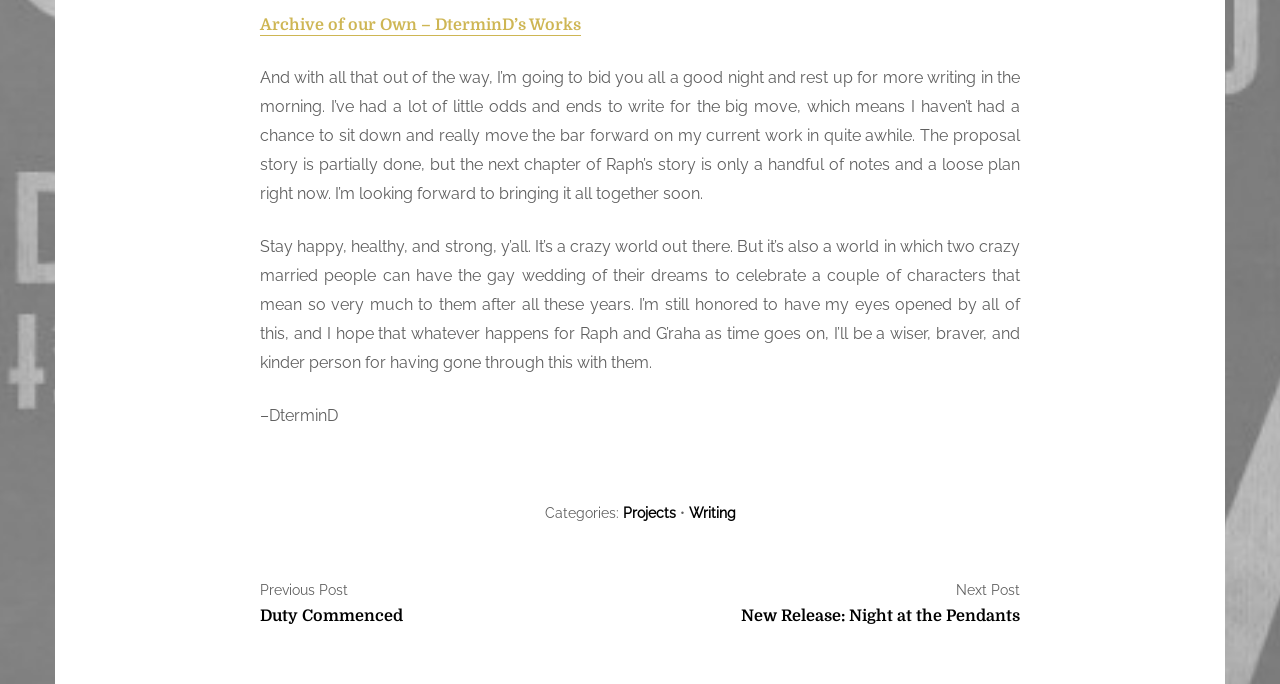What is the title of the previous post?
Use the information from the image to give a detailed answer to the question.

The title of the previous post can be found in the navigation element with the text 'Posts', which contains a LayoutTable element with two link elements. The first link element has a heading element with the text 'Duty Commenced', which is the title of the previous post.